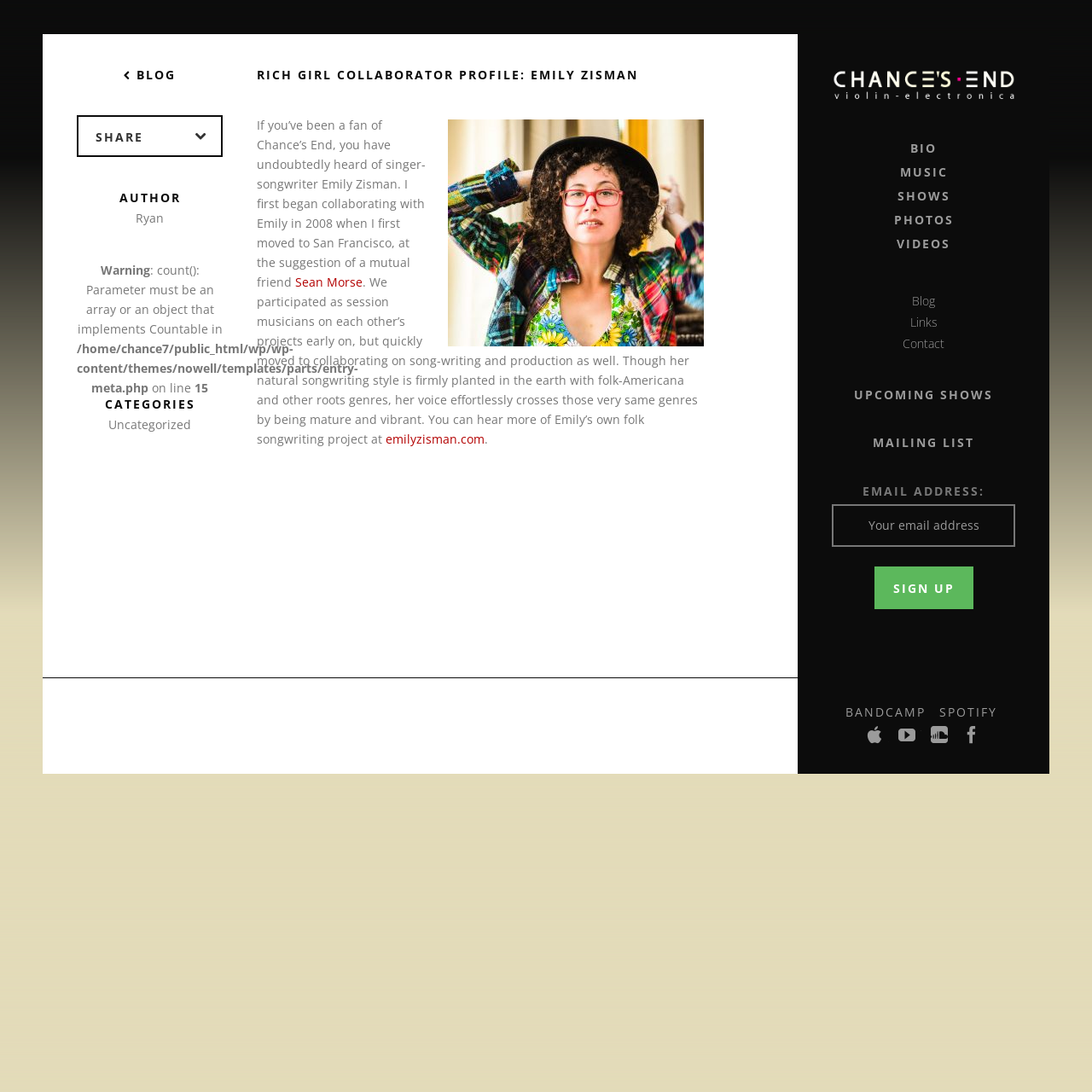Please indicate the bounding box coordinates of the element's region to be clicked to achieve the instruction: "Sign up for the mailing list". Provide the coordinates as four float numbers between 0 and 1, i.e., [left, top, right, bottom].

[0.8, 0.519, 0.891, 0.558]